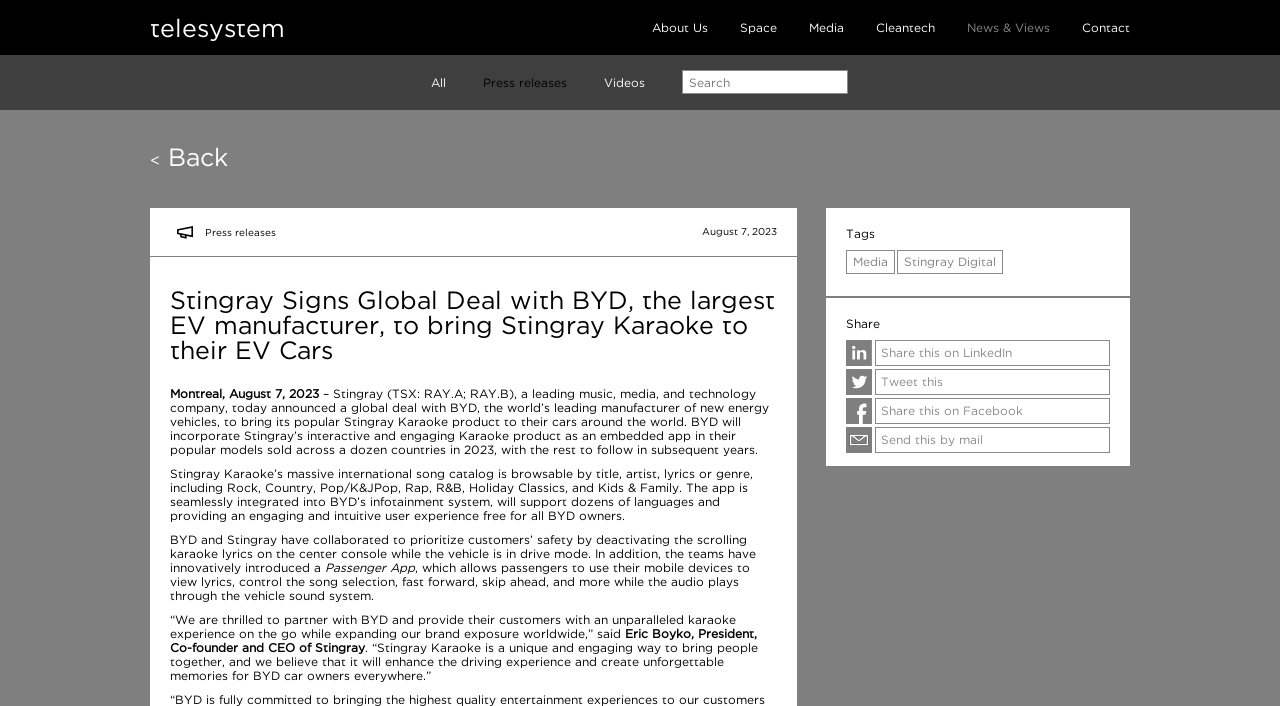Please determine the bounding box coordinates of the element to click in order to execute the following instruction: "Search for something". The coordinates should be four float numbers between 0 and 1, specified as [left, top, right, bottom].

[0.532, 0.099, 0.662, 0.133]